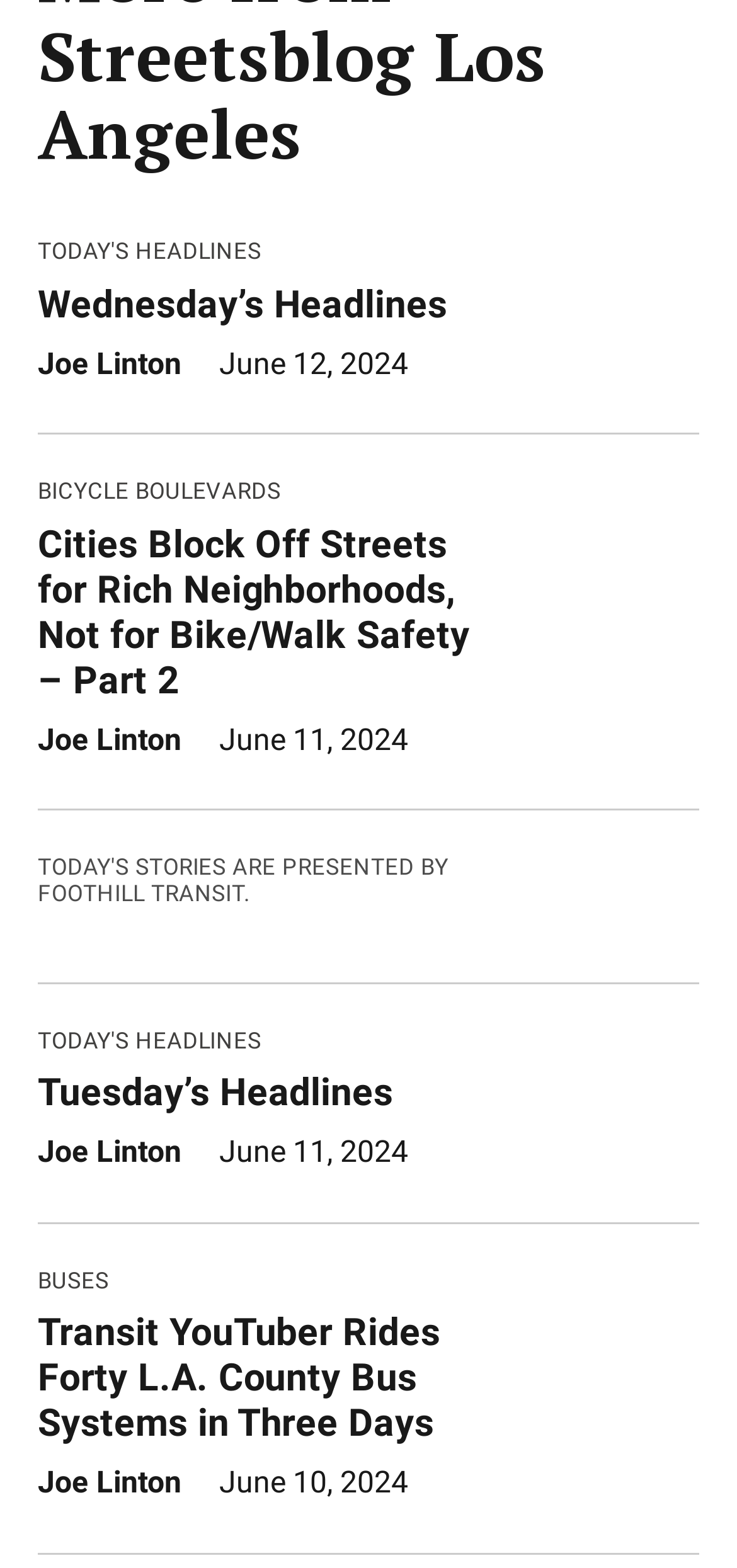Provide the bounding box coordinates of the area you need to click to execute the following instruction: "explore buses".

[0.051, 0.809, 0.148, 0.825]